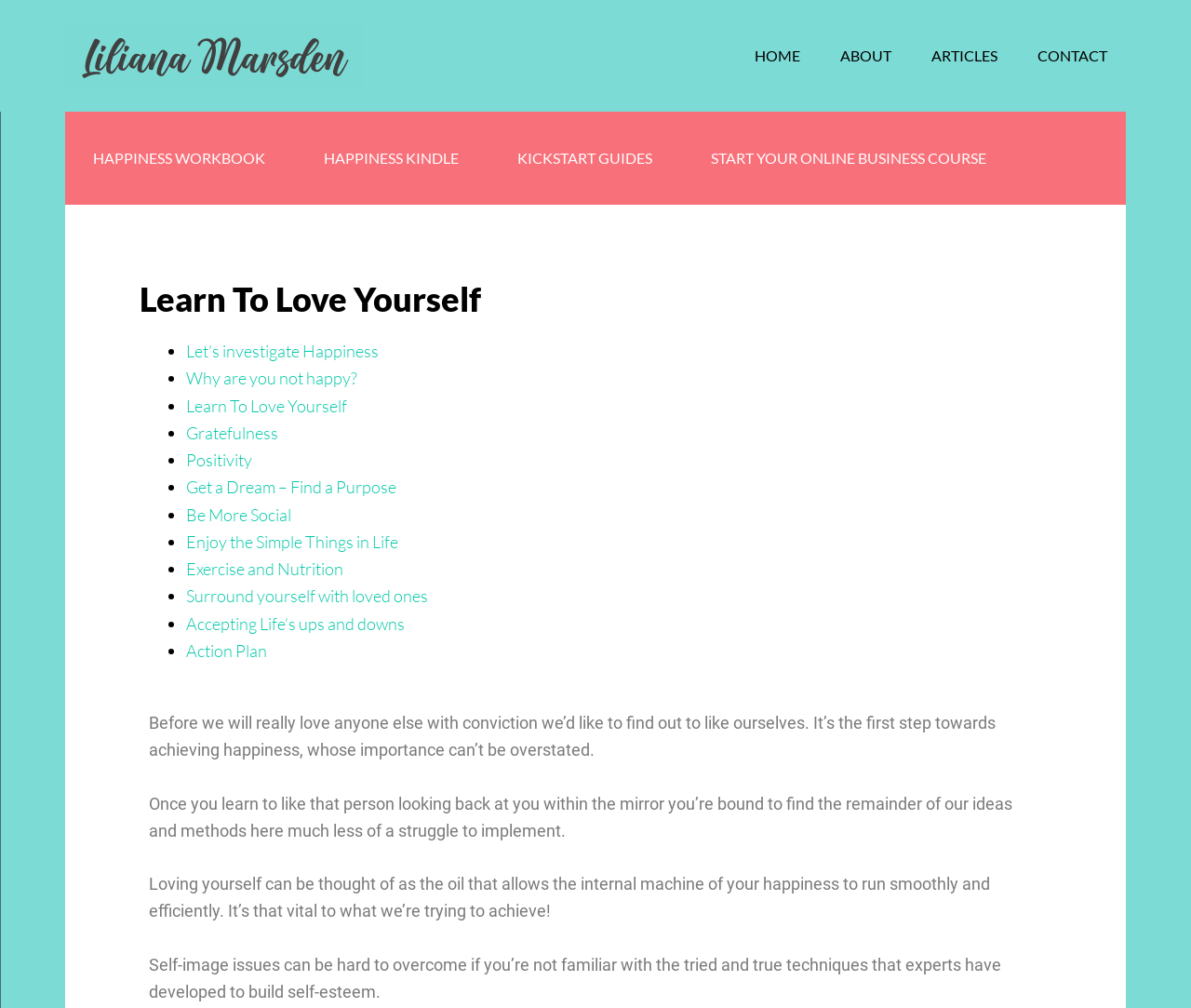Extract the main heading from the webpage content.

Learn To Love Yourself